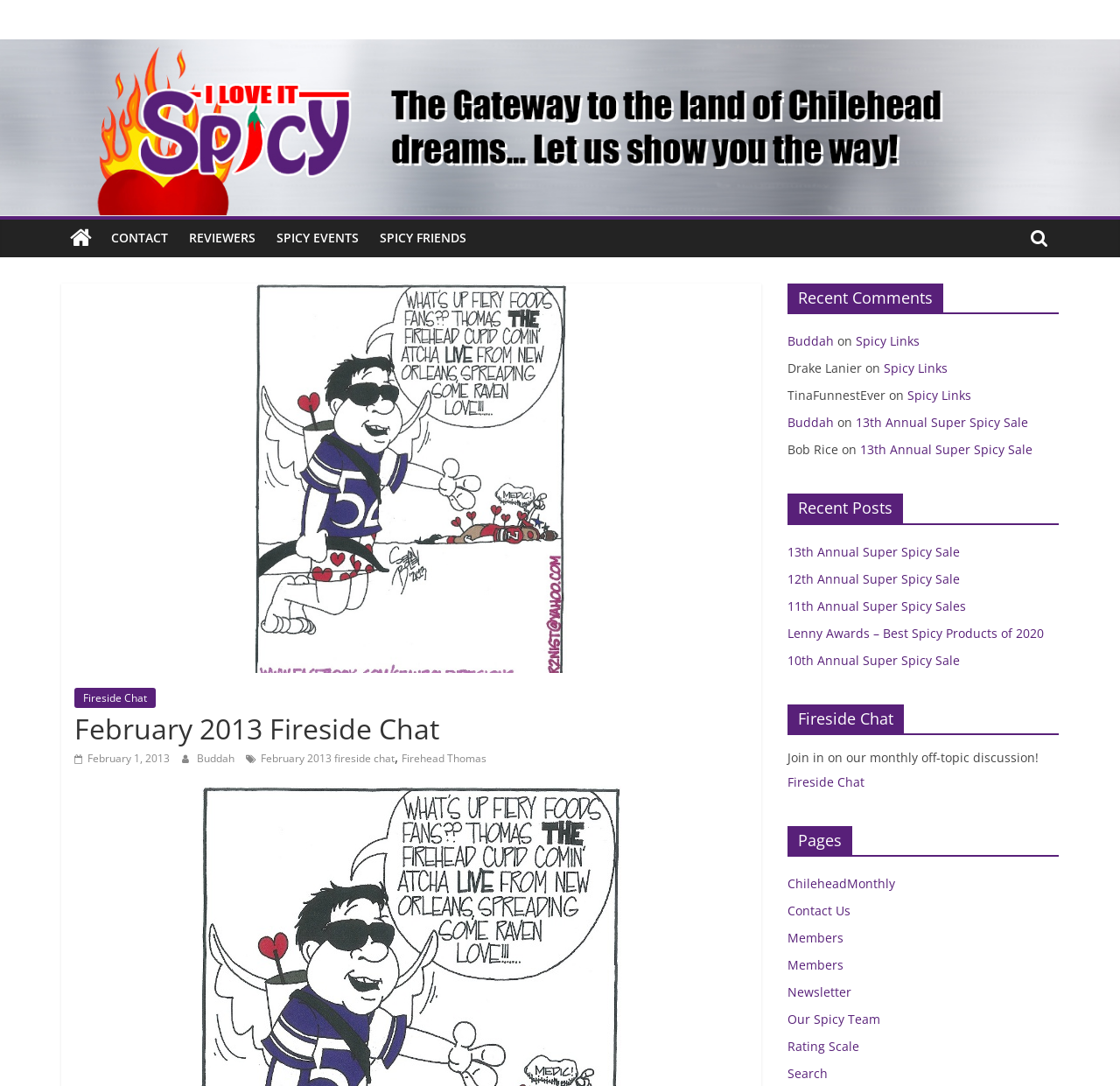Give a detailed account of the webpage's layout and content.

The webpage is titled "February 2013 Fireside Chat – I Love It Spicy!" and has a prominent header with the website's name, "I Love It Spicy!", and a tagline "Educating your mind and tastebuds, one spicy bite at a time!". Below the header, there is a navigation menu with links to "CONTACT", "REVIEWERS", "SPICY EVENTS", and "SPICY FRIENDS".

The main content of the page is divided into three columns. The left column features a cartoon image and a heading "February 2013 Fireside Chat" with a subheading "Buddah, Firehead Thomas, and others". Below this, there are links to various articles or posts, including "13th Annual Super Spicy Sale" and "Lenny Awards – Best Spicy Products of 2020".

The middle column has a section titled "Recent Comments" with links to comments from users such as "Buddah", "Drake Lanier", and "TinaFunnestEver". Below this, there is a section titled "Recent Posts" with links to various articles, including "13th Annual Super Spicy Sale", "12th Annual Super Spicy Sale", and "Lenny Awards – Best Spicy Products of 2020".

The right column has a section titled "Fireside Chat" with a brief description "Join in on our monthly off-topic discussion!". Below this, there are links to various pages, including "ChileheadMonthly", "Contact Us", "Members", and "Rating Scale". There is also a section with social media links to Facebook, Twitter, and YouTube, along with an image of an error icon.

At the bottom of the page, there is a heading "Enjoy this blog? Please spread the word :)" with links to share the blog on Facebook, Twitter, and other platforms.